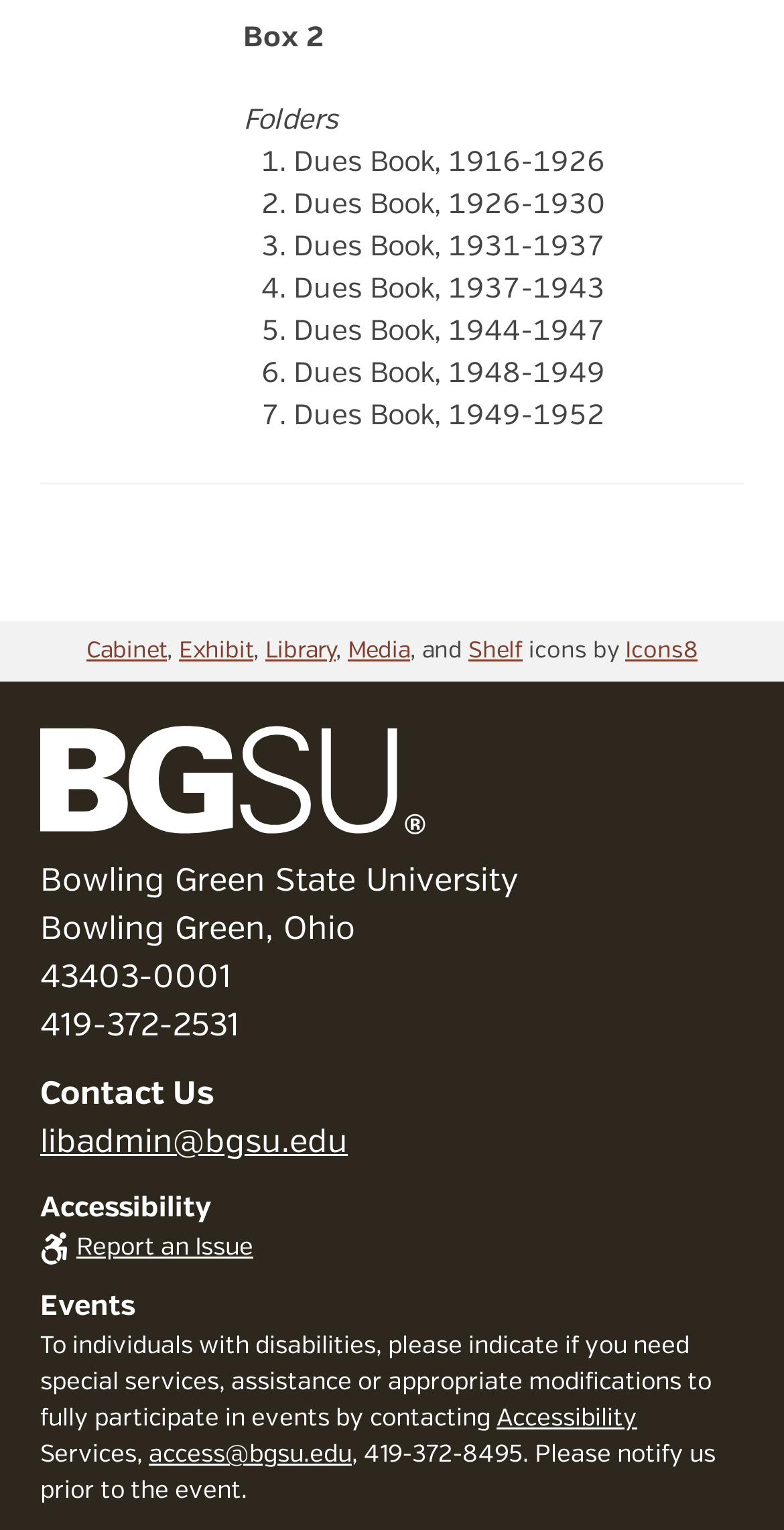What is the name of the university?
Can you provide a detailed and comprehensive answer to the question?

I found the name of the university in the footer section, which is 'Bowling Green State University'.